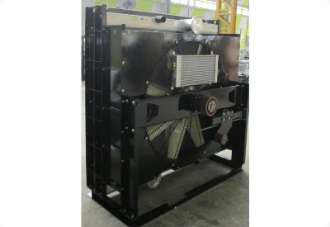What is the range of power ratings catered to by Enginemates?
Could you please answer the question thoroughly and with as much detail as possible?

According to the caption, Enginemates manufactures radiators that cater to various power ratings, ranging from small 35 KVA models to large 3000 KVA diesel generating sets.